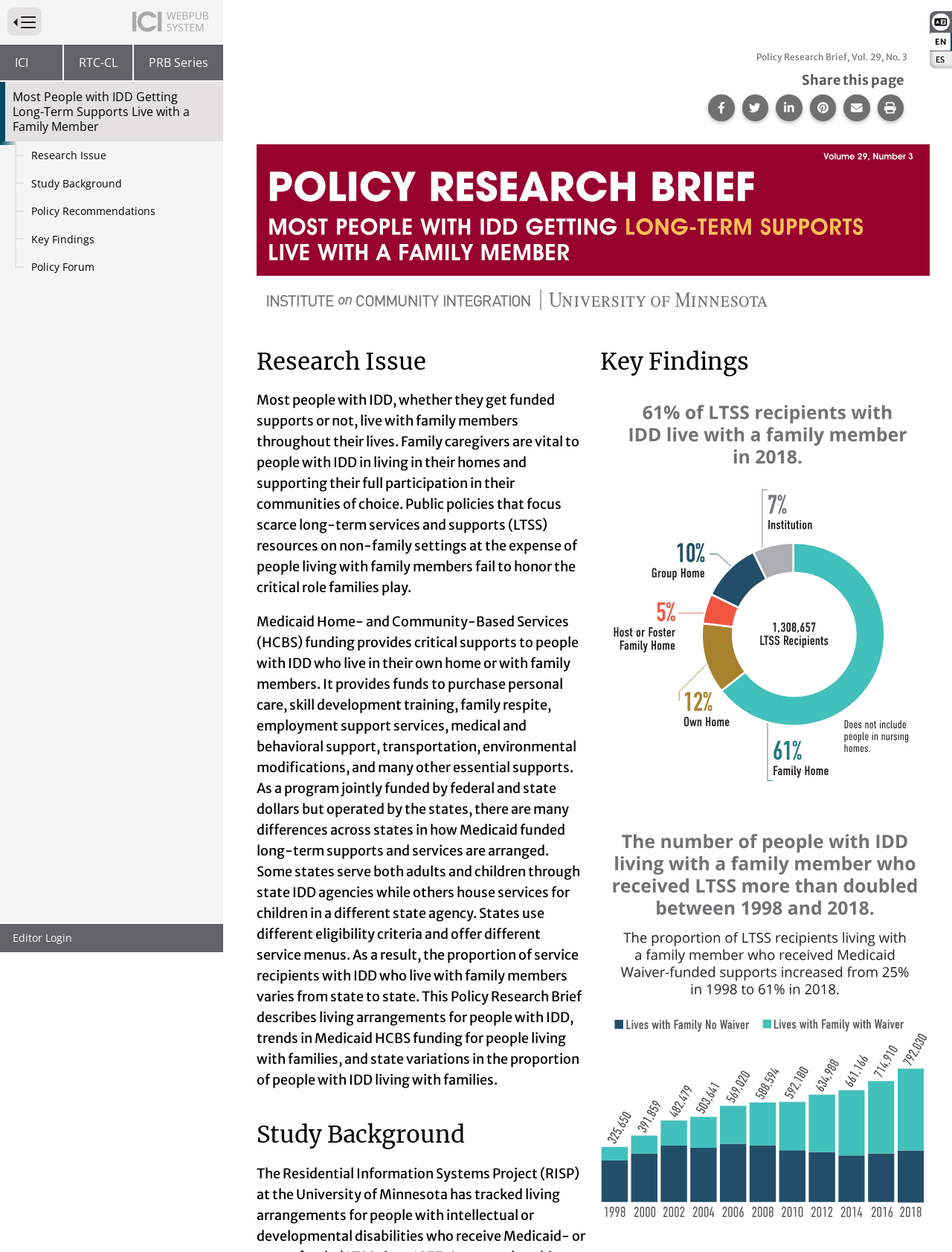Please find and give the text of the main heading on the webpage.

Policy Research Brief, Vol. 29, No. 3